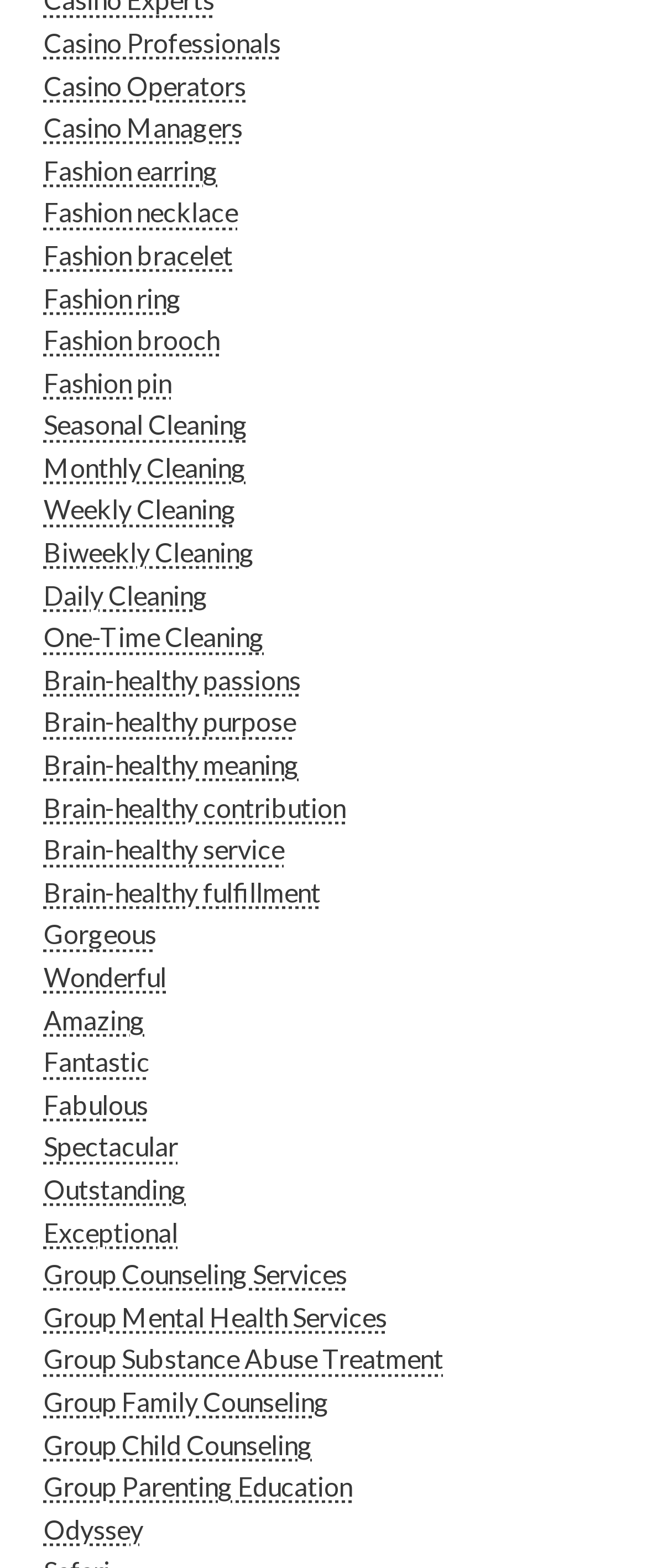Using a single word or phrase, answer the following question: 
What is the theme of the links in the middle section?

Fashion